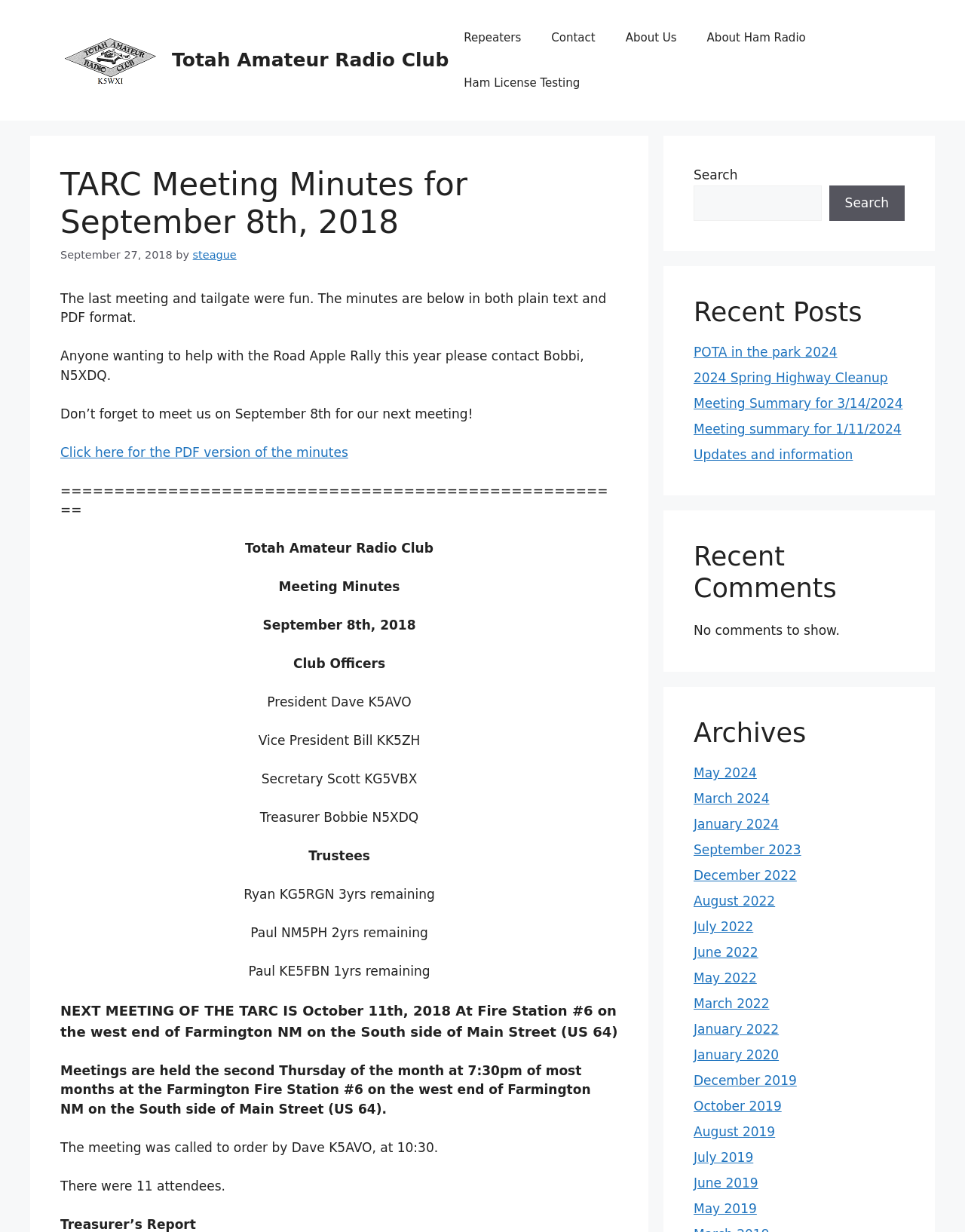Determine the bounding box coordinates of the target area to click to execute the following instruction: "Click the link to view the PDF version of the minutes."

[0.062, 0.361, 0.361, 0.373]